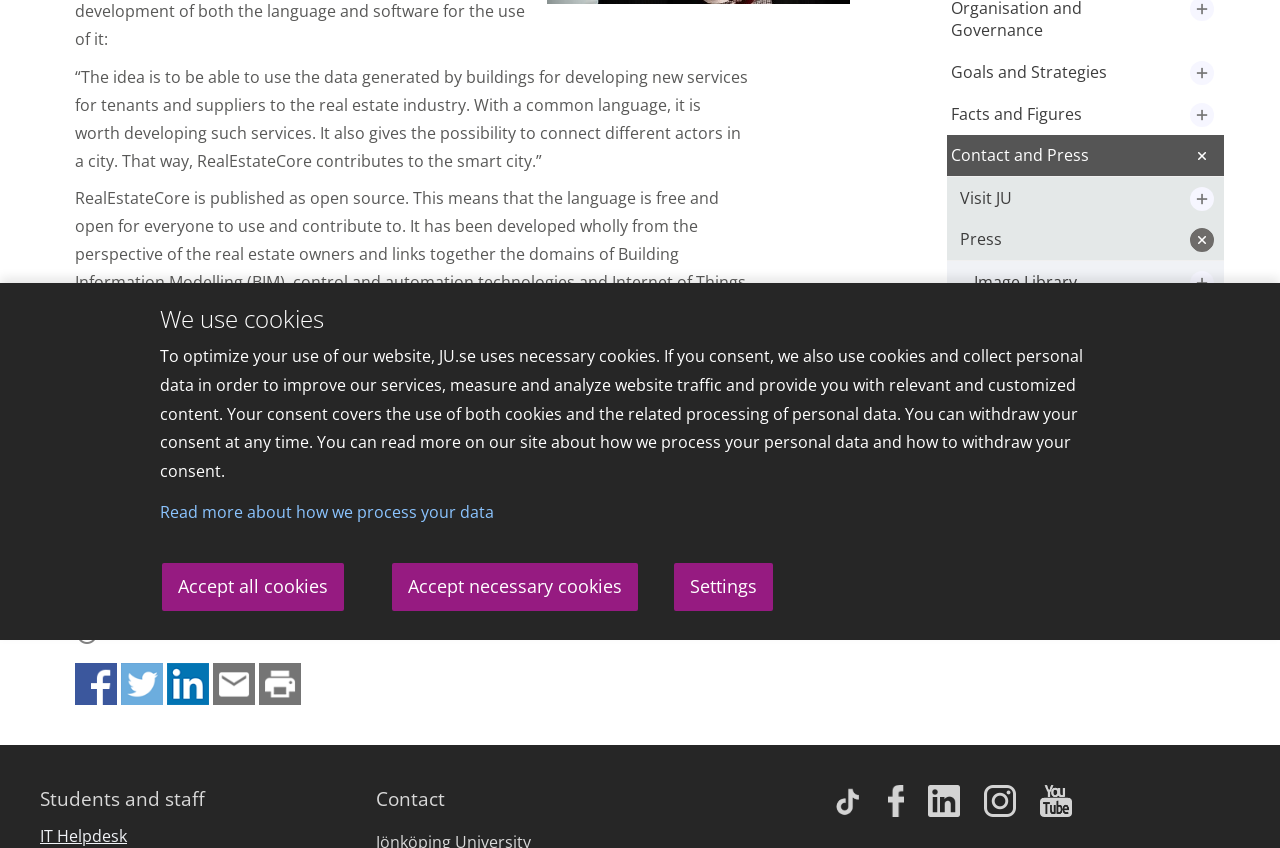Given the description "Press", determine the bounding box of the corresponding UI element.

[0.74, 0.258, 0.902, 0.307]